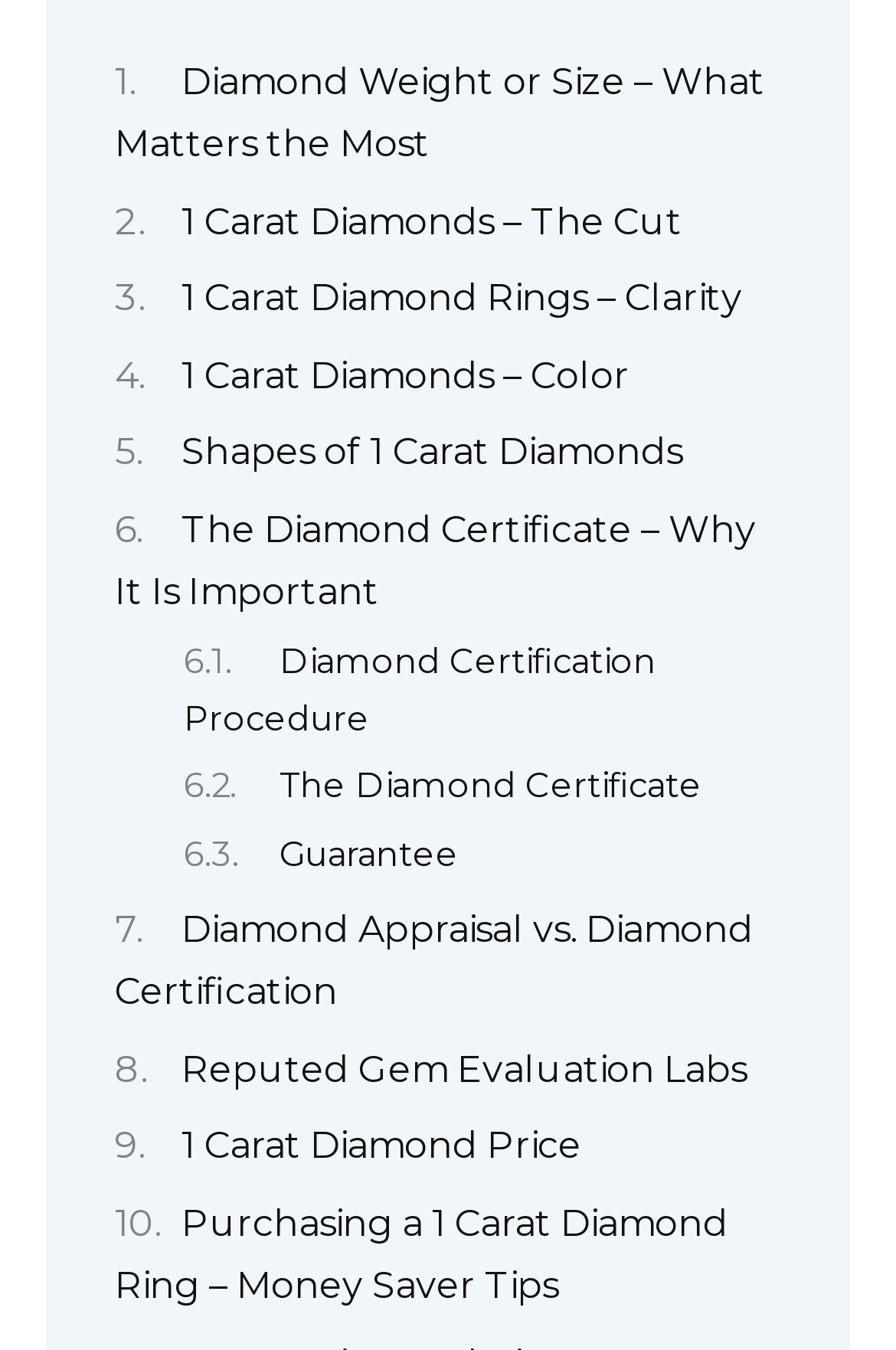Please identify the bounding box coordinates of the clickable element to fulfill the following instruction: "Explore 1 carat diamond rings by clarity". The coordinates should be four float numbers between 0 and 1, i.e., [left, top, right, bottom].

[0.203, 0.205, 0.828, 0.237]